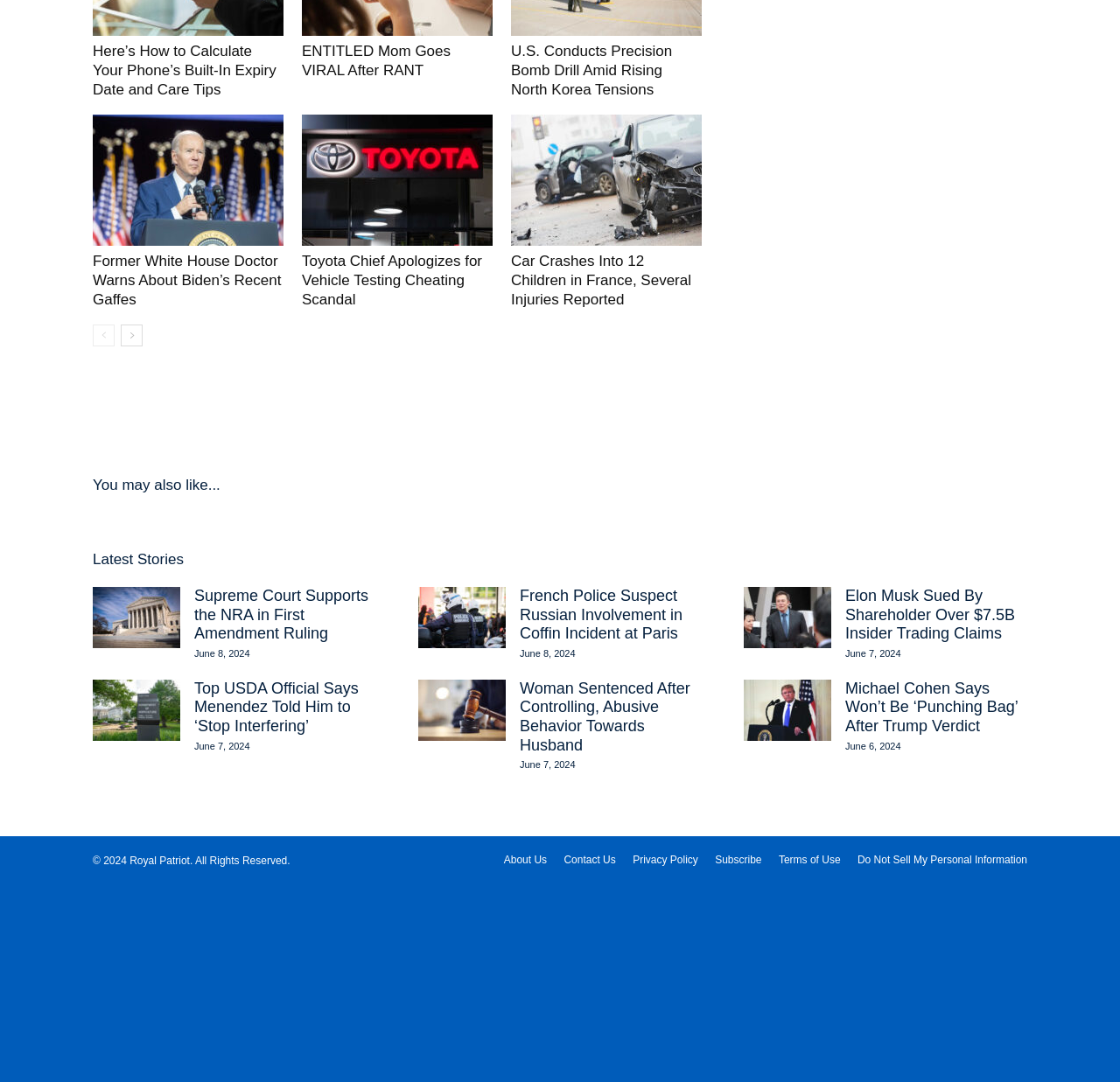What is the purpose of the links 'prev-page' and 'next-page'?
Based on the image, answer the question with a single word or brief phrase.

To navigate between pages